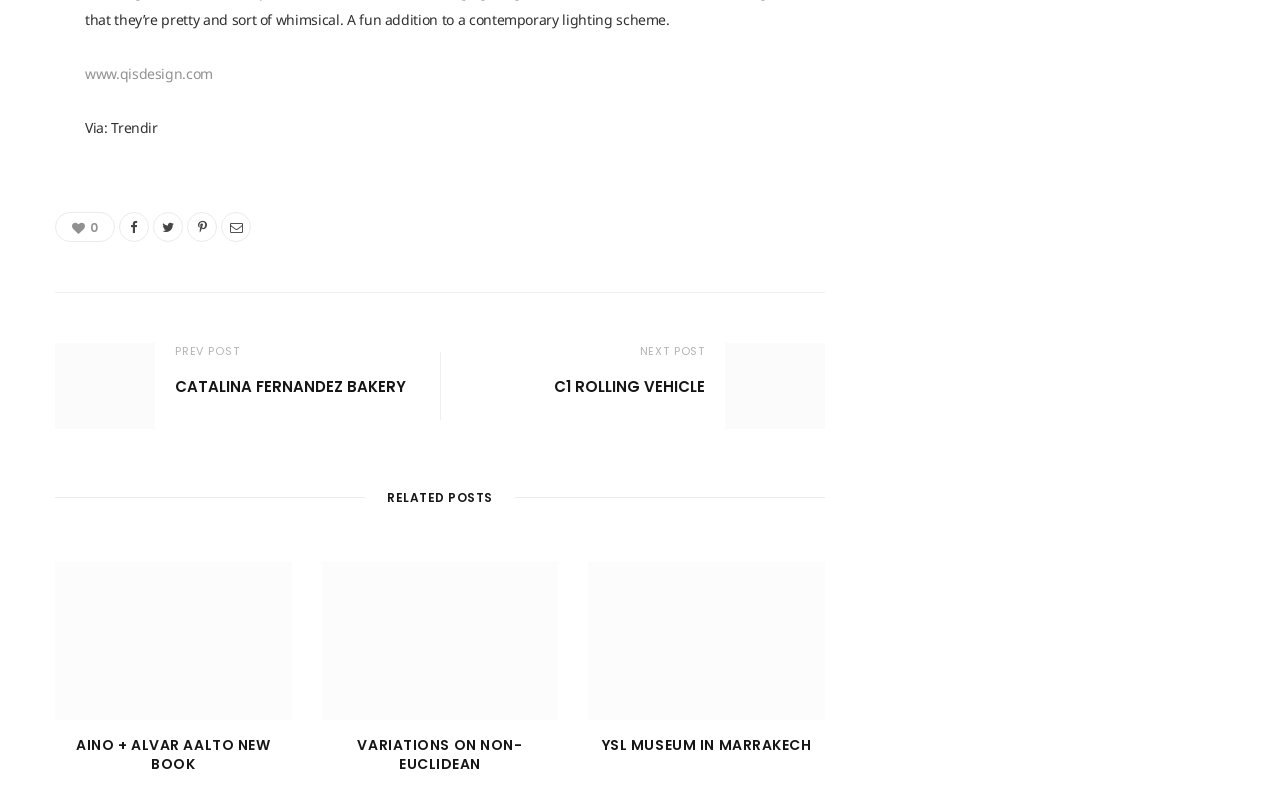Determine the bounding box coordinates of the element that should be clicked to execute the following command: "view the next post".

[0.5, 0.423, 0.551, 0.442]